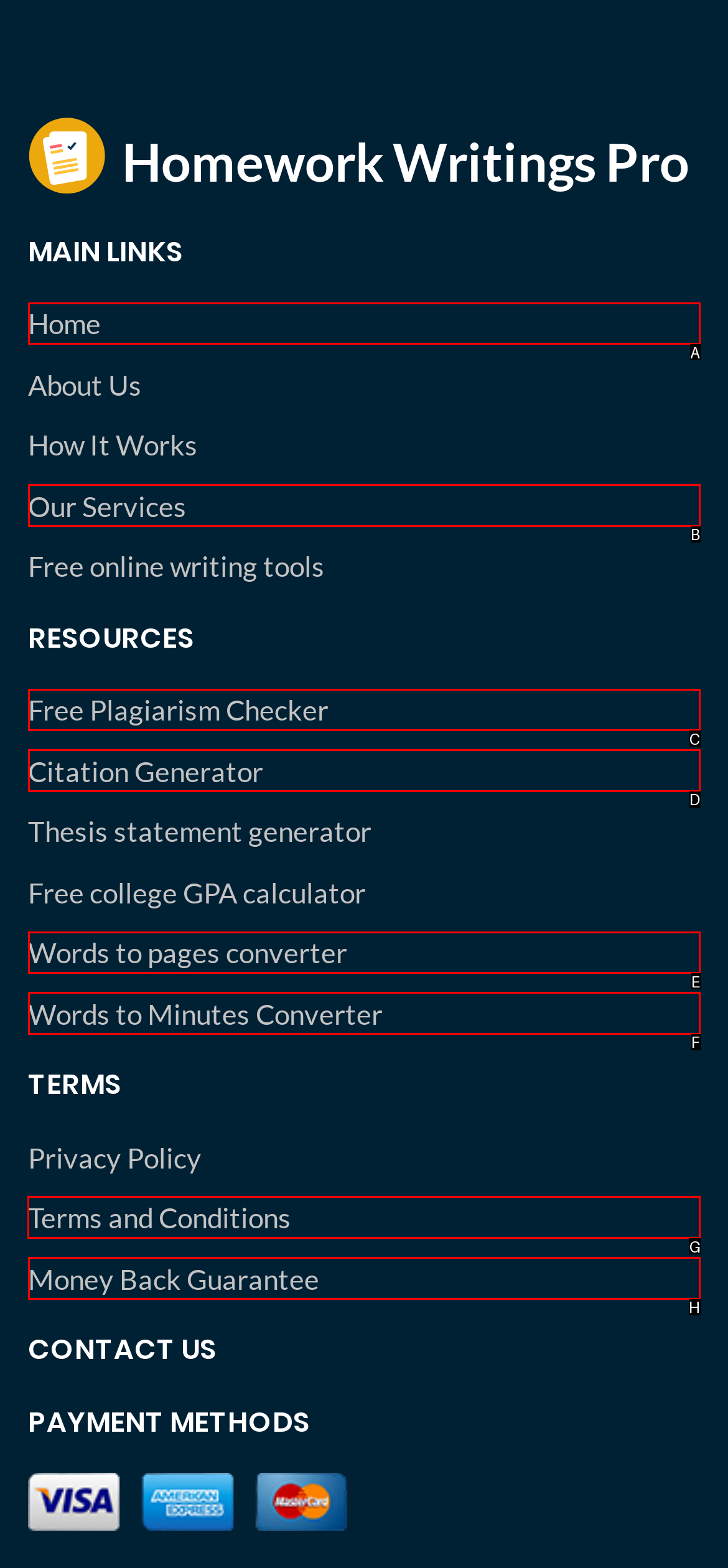Which letter corresponds to the correct option to complete the task: view terms and conditions?
Answer with the letter of the chosen UI element.

G